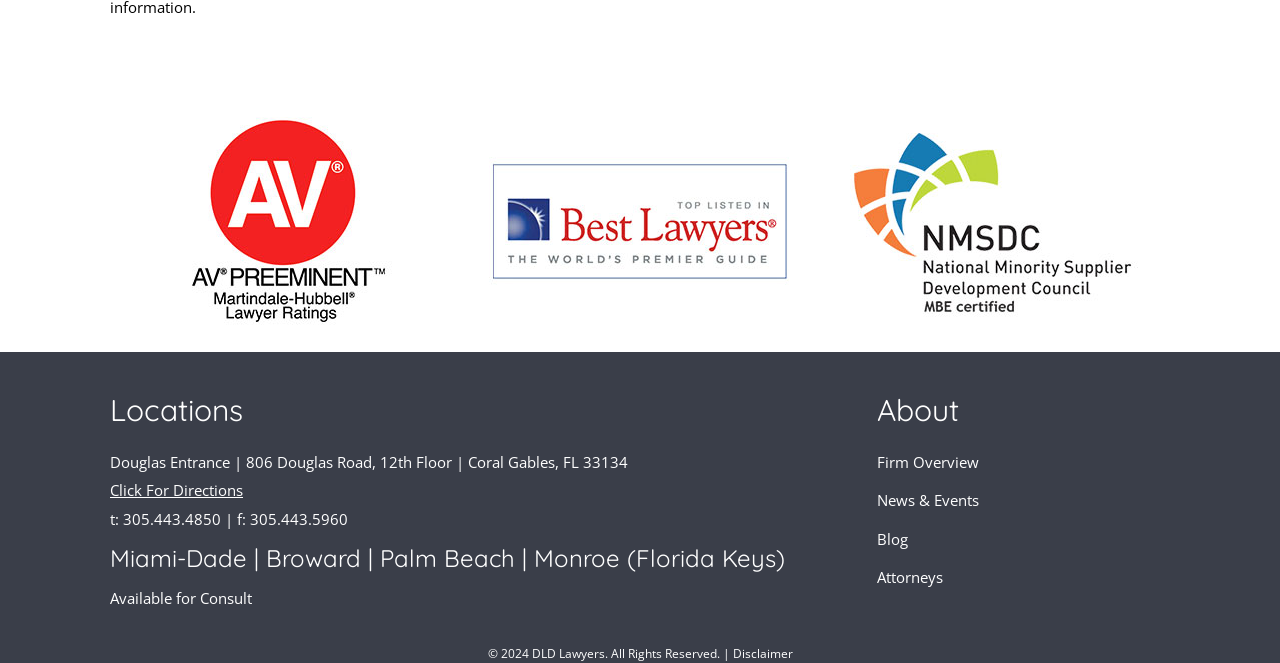Determine the bounding box coordinates of the section to be clicked to follow the instruction: "Click on the AV link". The coordinates should be given as four float numbers between 0 and 1, formatted as [left, top, right, bottom].

[0.105, 0.176, 0.342, 0.493]